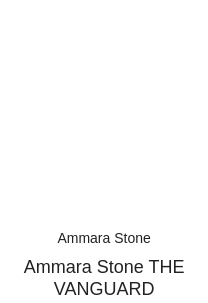What is the product name?
Please provide a comprehensive answer to the question based on the webpage screenshot.

The product name is written in a bold, striking font below the brand name, drawing attention to the specific item being showcased.